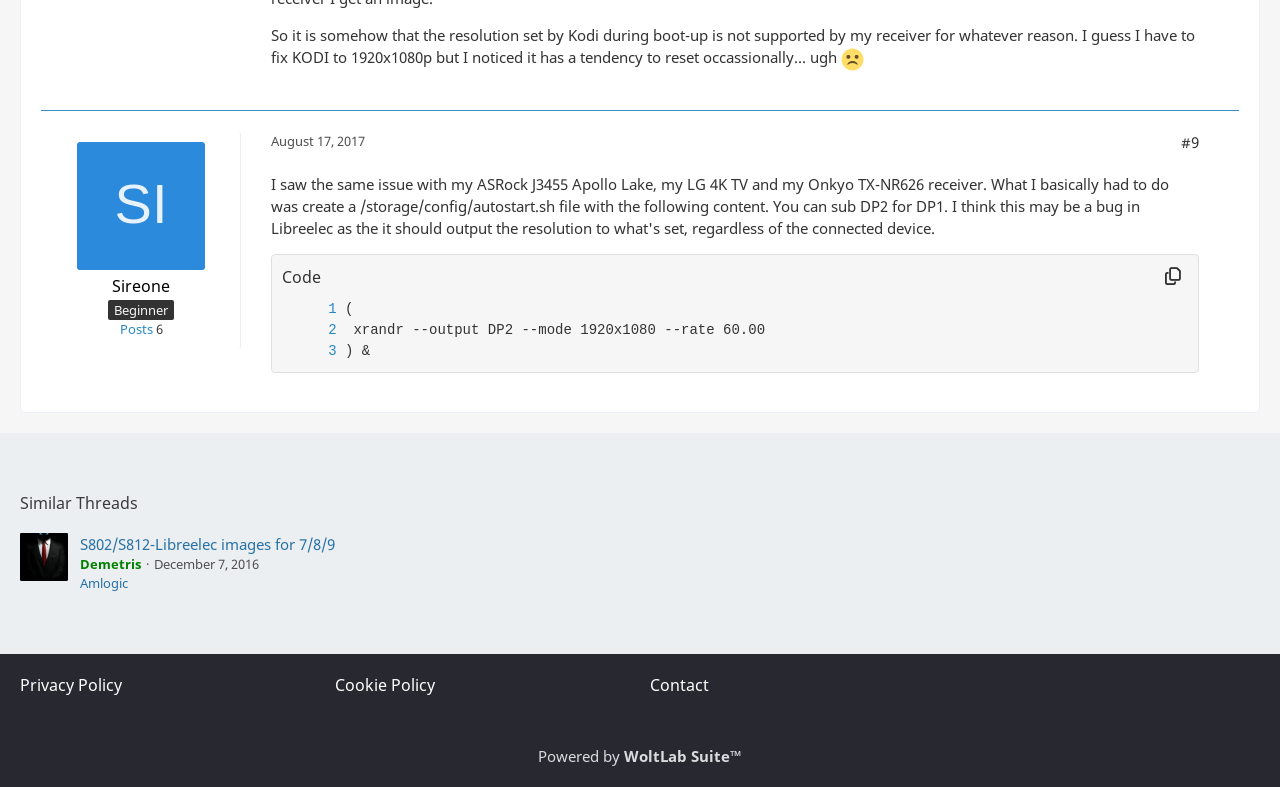What is the date of the thread?
Craft a detailed and extensive response to the question.

I found the date 'August 17, 2017' by looking at the link element with the text 'August 17, 2017' which is located near the top of the webpage, indicating that it is the date of the thread.